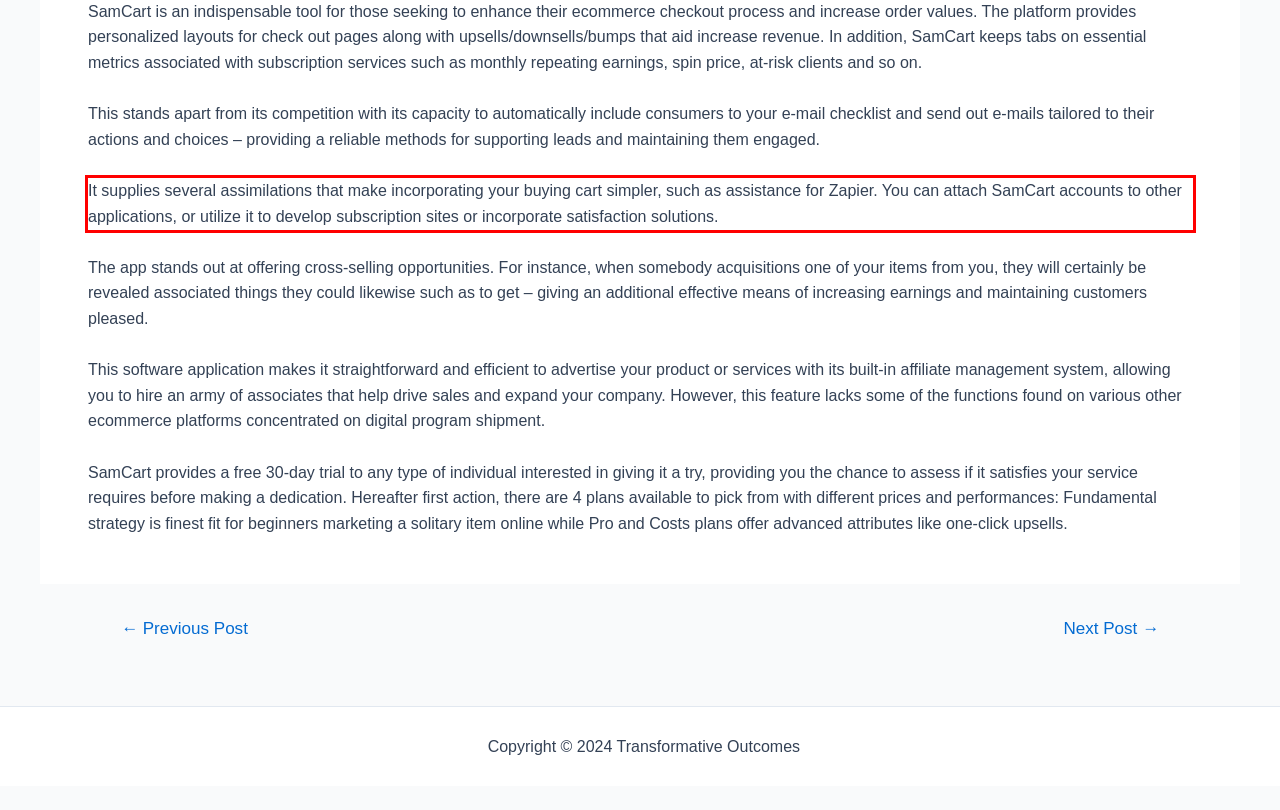Using the provided screenshot of a webpage, recognize the text inside the red rectangle bounding box by performing OCR.

It supplies several assimilations that make incorporating your buying cart simpler, such as assistance for Zapier. You can attach SamCart accounts to other applications, or utilize it to develop subscription sites or incorporate satisfaction solutions.